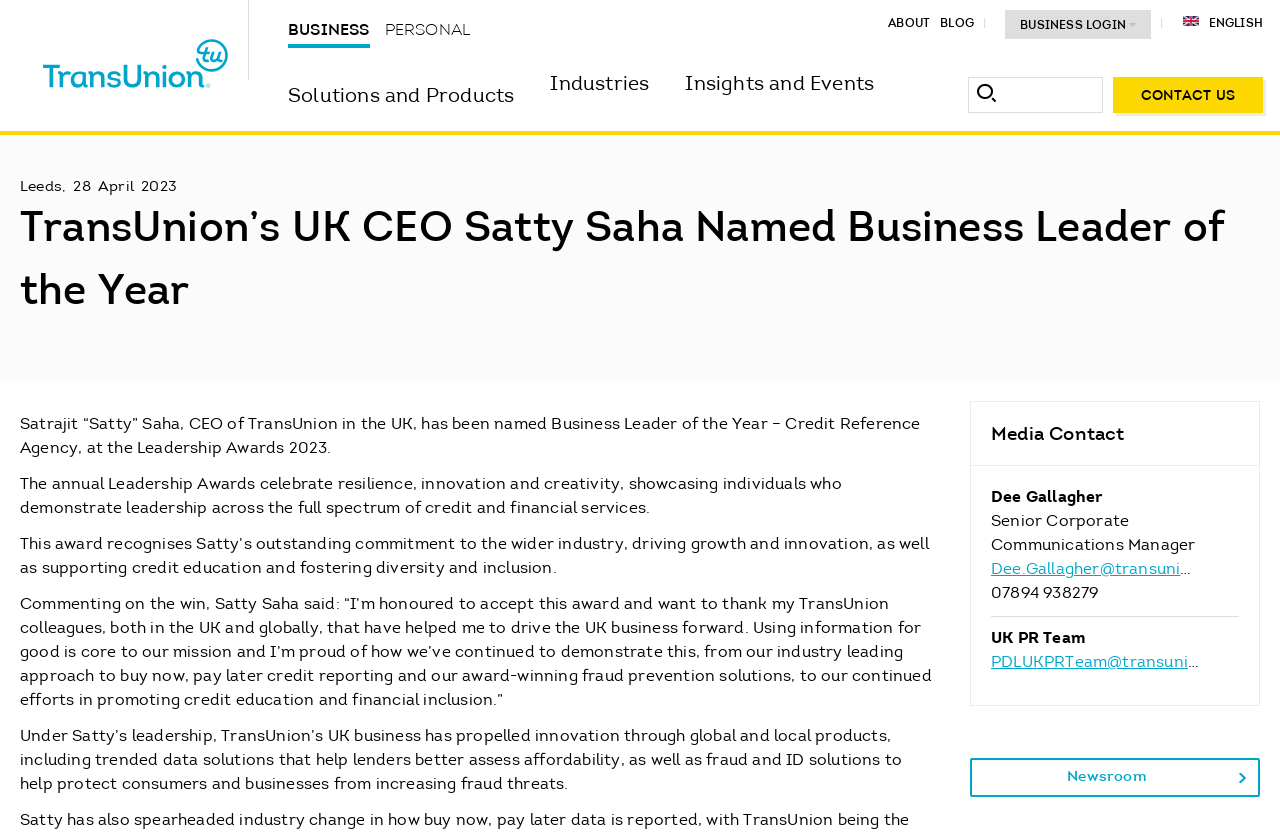Provide the bounding box coordinates of the HTML element this sentence describes: "PDLUKPRTeam@transunion.com". The bounding box coordinates consist of four float numbers between 0 and 1, i.e., [left, top, right, bottom].

[0.774, 0.785, 0.974, 0.804]